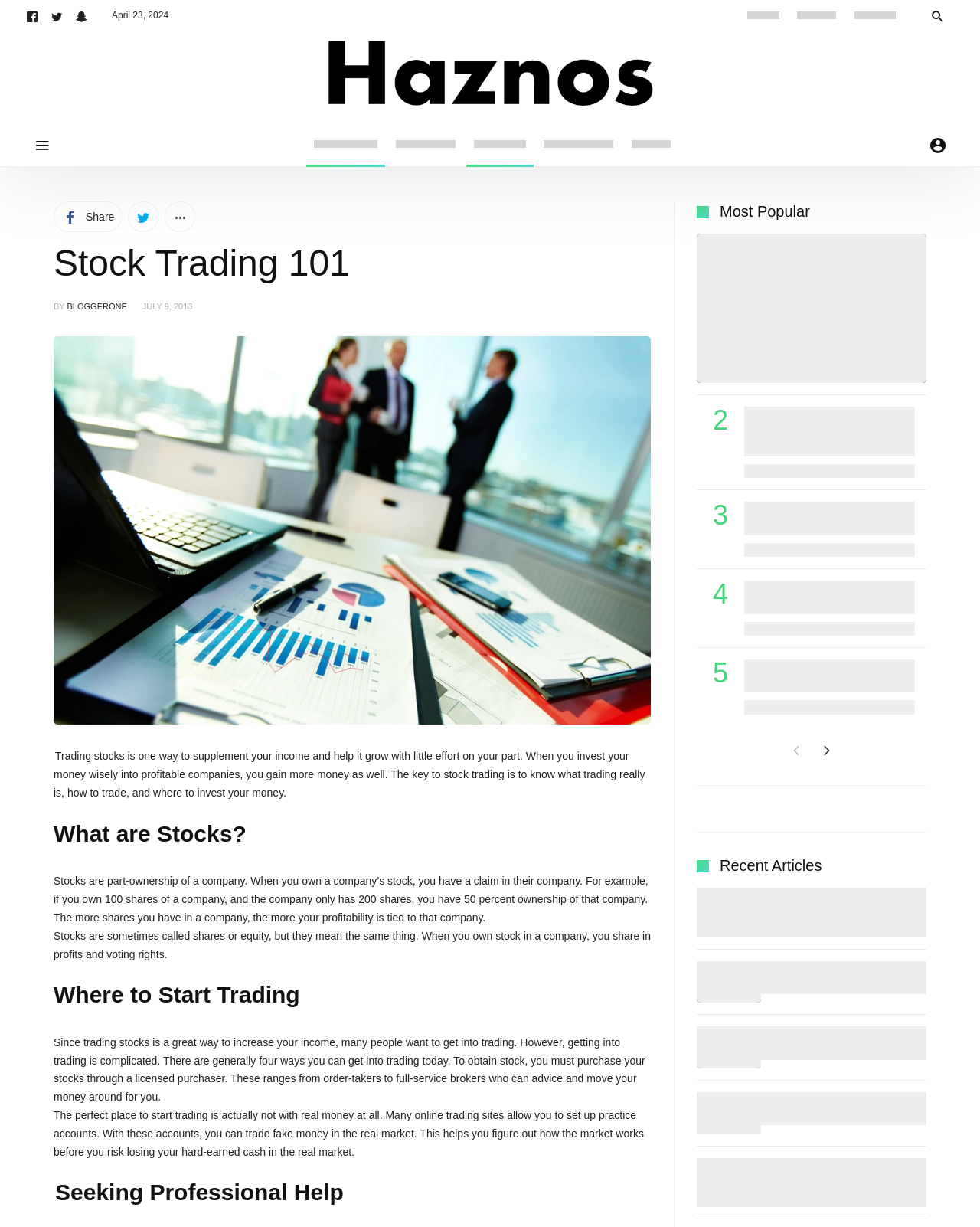Provide the bounding box coordinates for the UI element that is described as: "Home".

[0.754, 0.0, 0.803, 0.025]